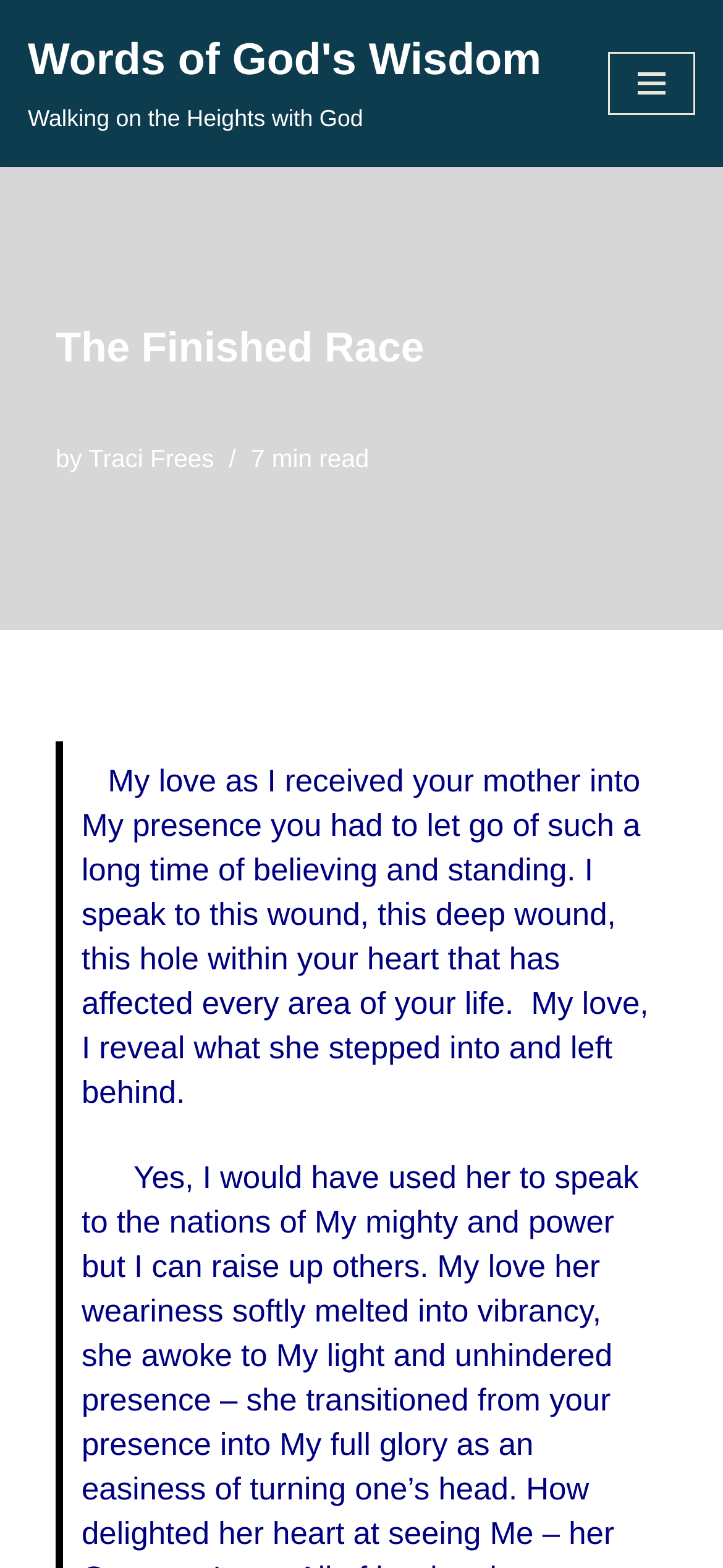Using the description "Traci Frees", locate and provide the bounding box of the UI element.

[0.122, 0.284, 0.296, 0.301]